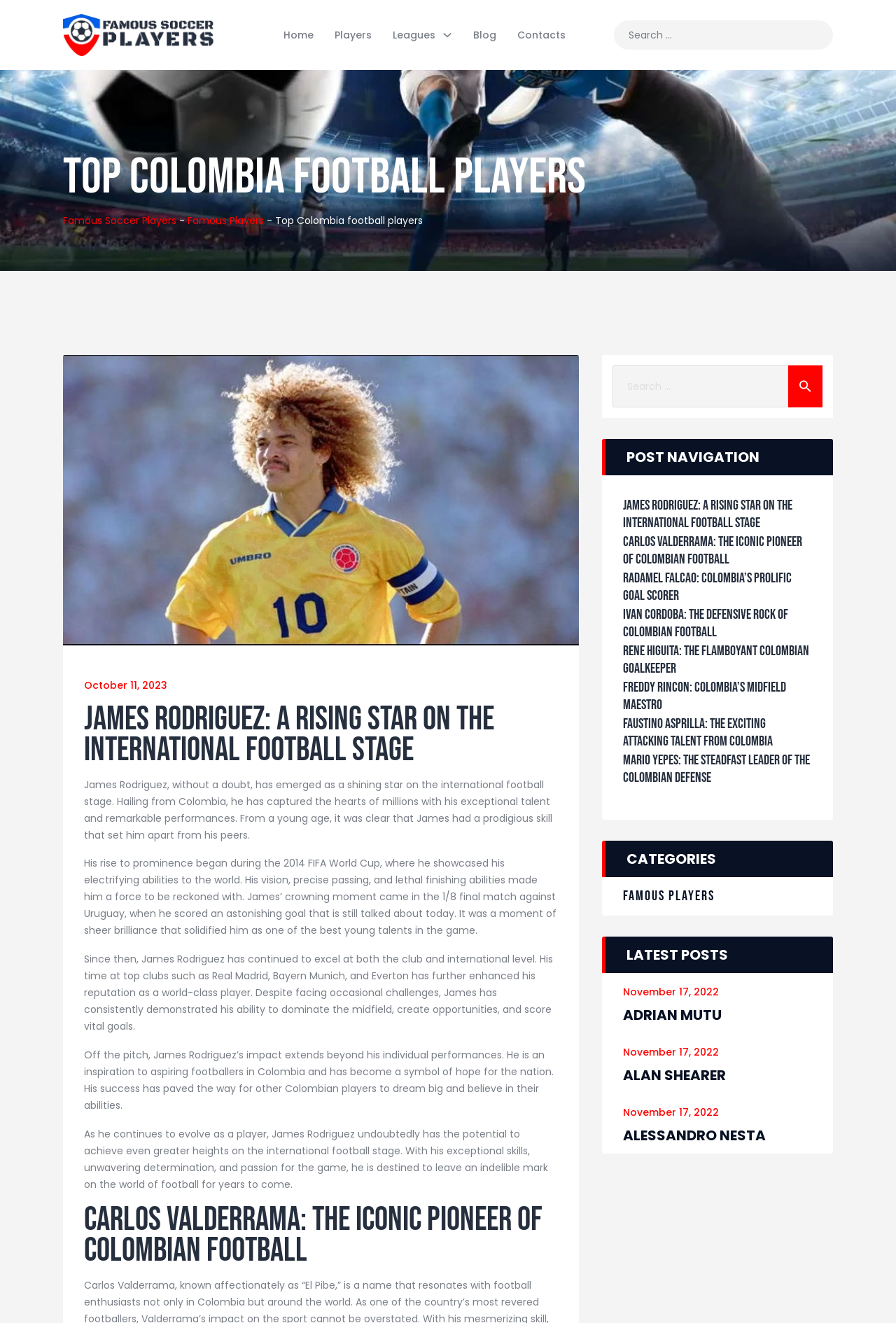Can you specify the bounding box coordinates of the area that needs to be clicked to fulfill the following instruction: "Go to the home page"?

[0.316, 0.02, 0.35, 0.033]